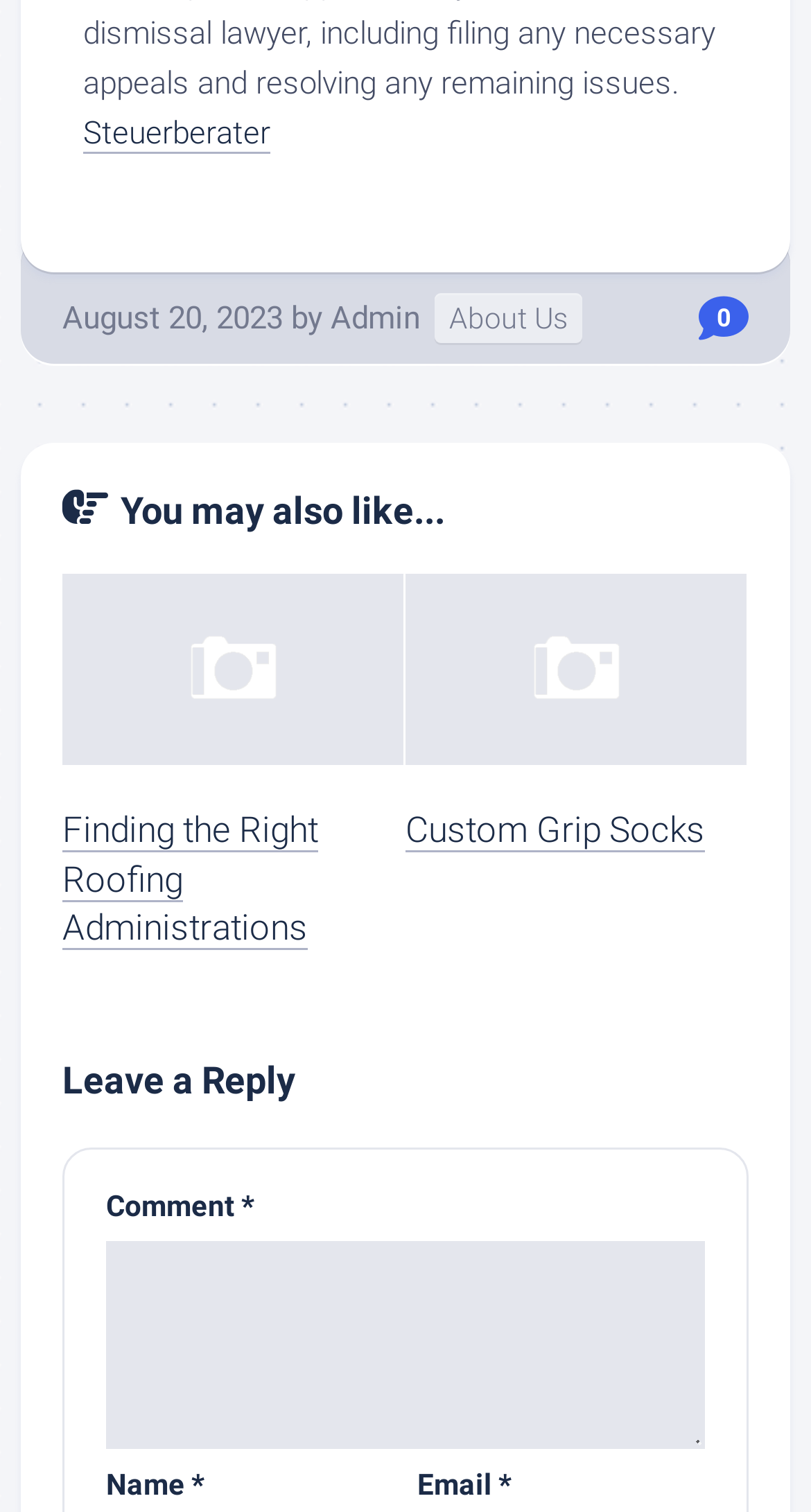Respond with a single word or phrase to the following question: What is the theme of the first article?

Roofing Administrations